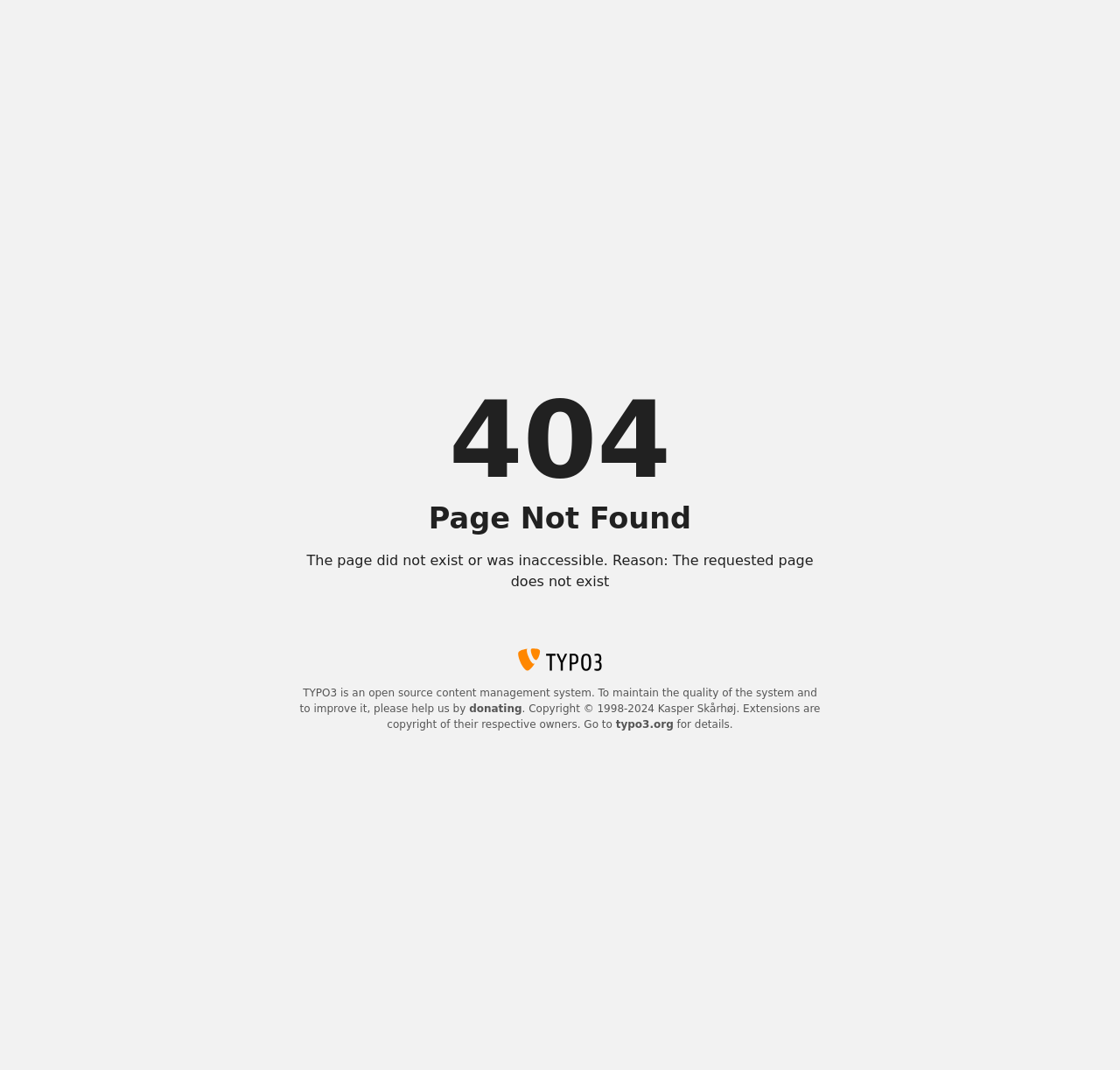Please provide the main heading of the webpage content.

Page Not Found